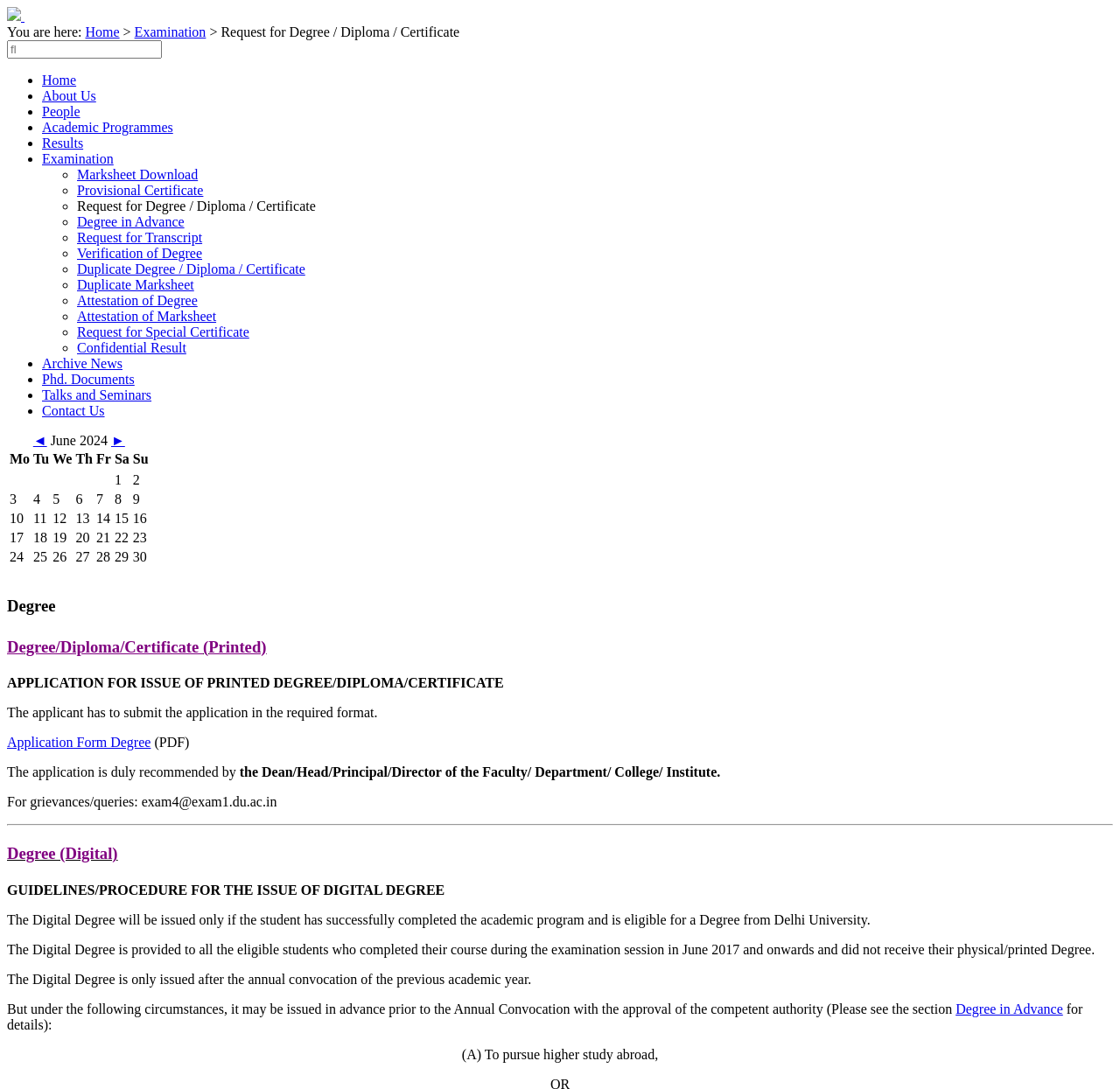Please find the bounding box for the UI element described by: "Provisional Certificate".

[0.069, 0.168, 0.182, 0.182]